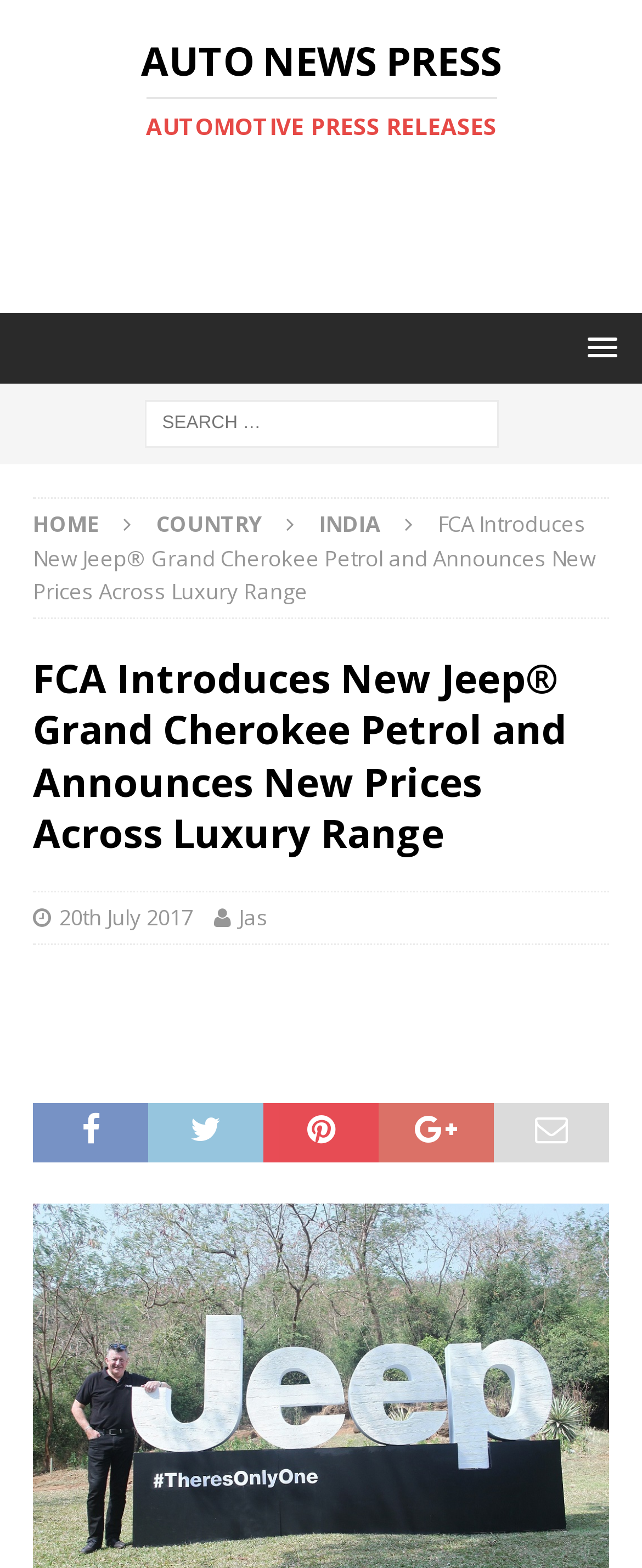Identify the bounding box for the UI element that is described as follows: "aria-label="Advertisement" name="aswift_1" title="Advertisement"".

[0.051, 0.623, 1.0, 0.676]